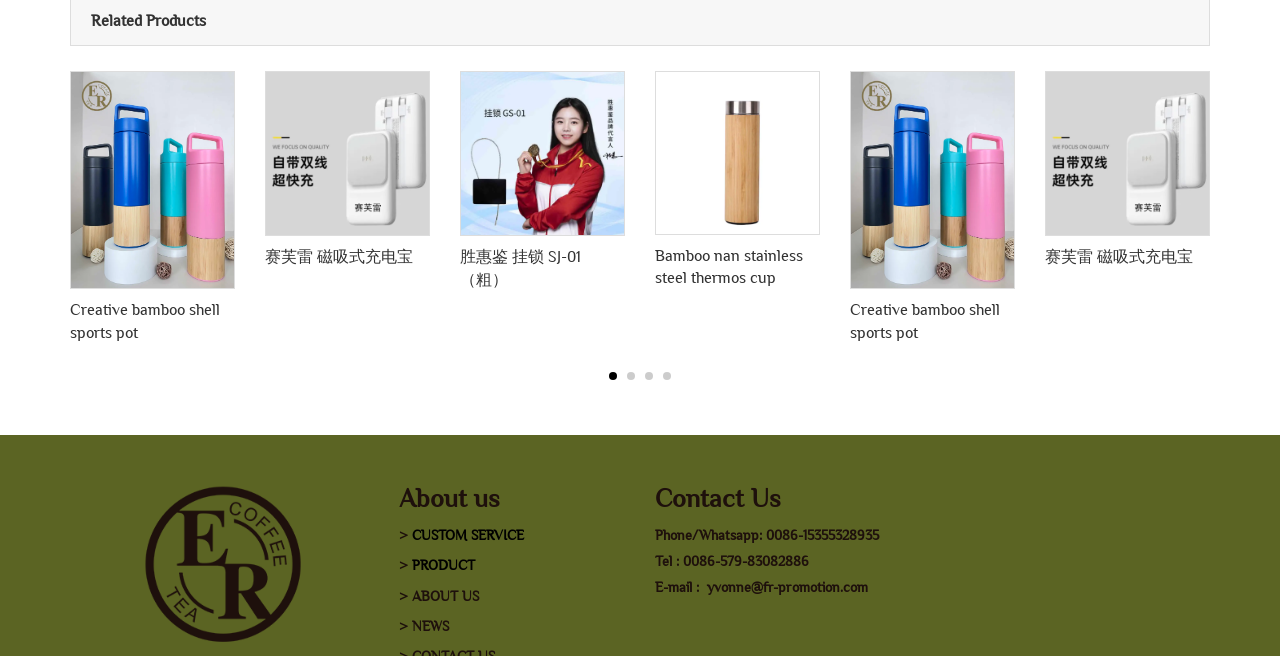Please locate the bounding box coordinates of the element's region that needs to be clicked to follow the instruction: "Read about us". The bounding box coordinates should be provided as four float numbers between 0 and 1, i.e., [left, top, right, bottom].

[0.312, 0.737, 0.391, 0.781]